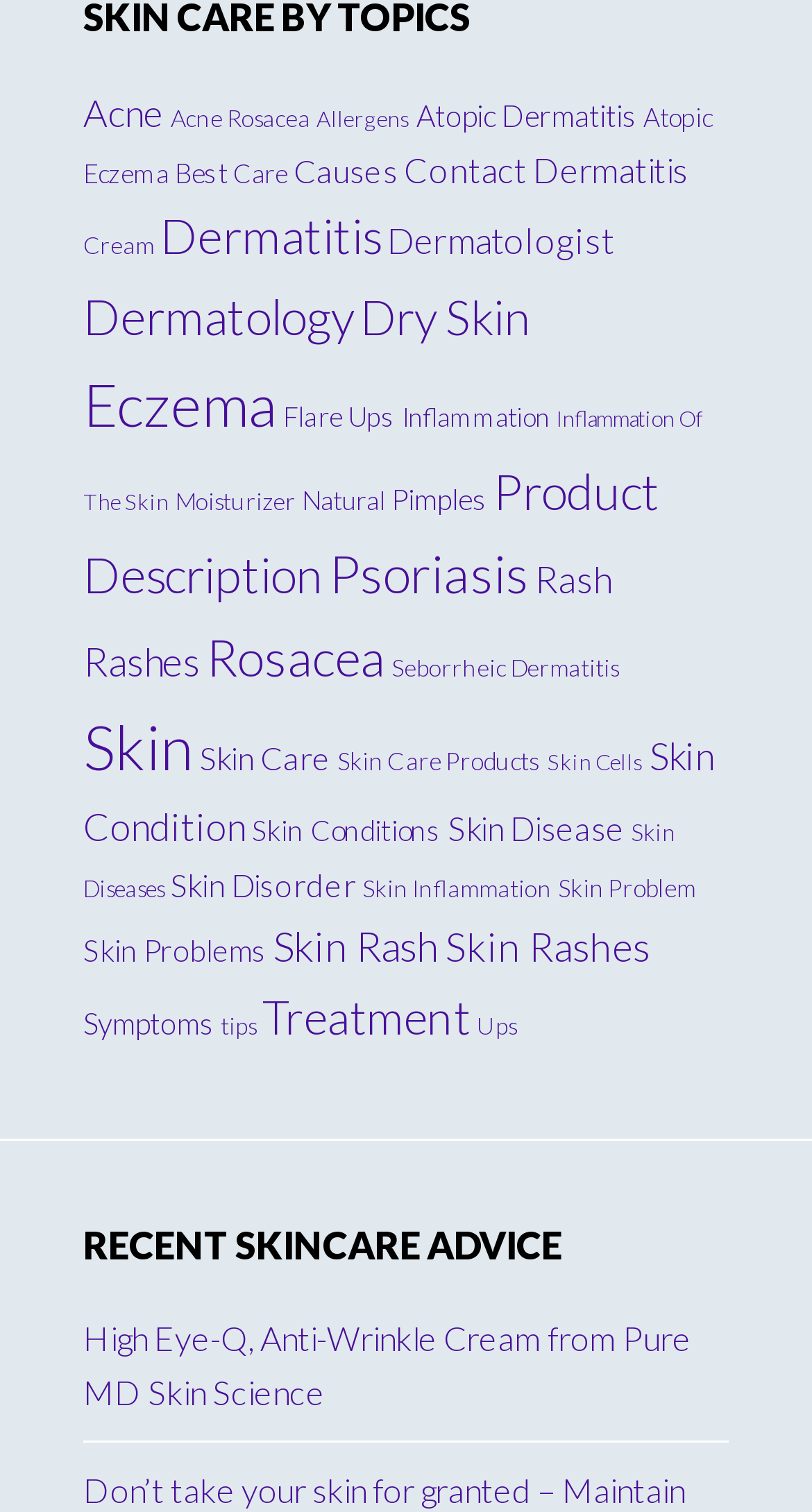Select the bounding box coordinates of the element I need to click to carry out the following instruction: "View High Eye-Q, Anti-Wrinkle Cream from Pure MD Skin Science".

[0.103, 0.871, 0.851, 0.933]